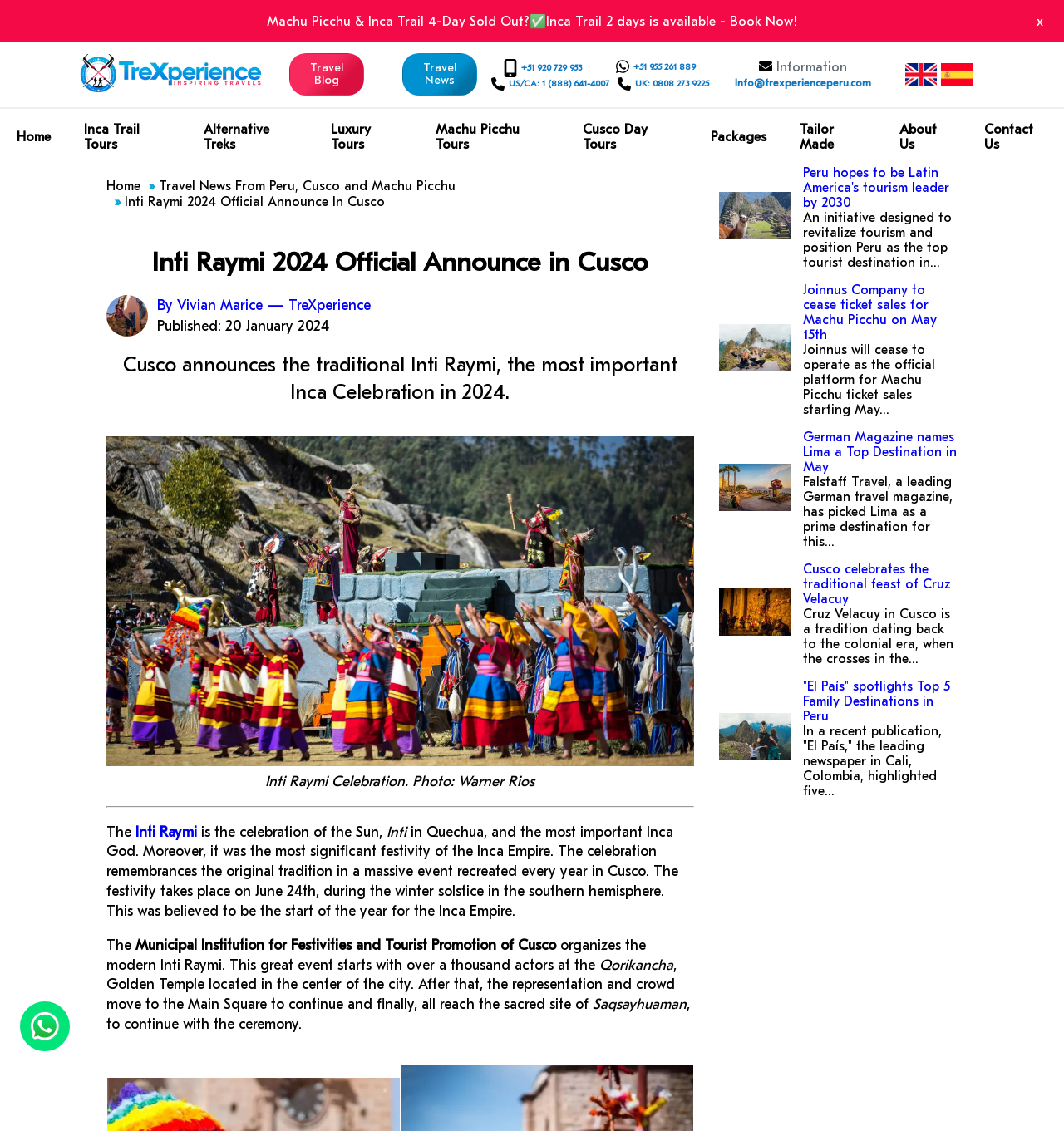What is the name of the festival celebrated in Cusco?
Using the image as a reference, deliver a detailed and thorough answer to the question.

The webpage is about the Inti Raymi festival, which is the most important festivity in Cusco. The festival is celebrated on June 24th, during the winter solstice in the southern hemisphere.